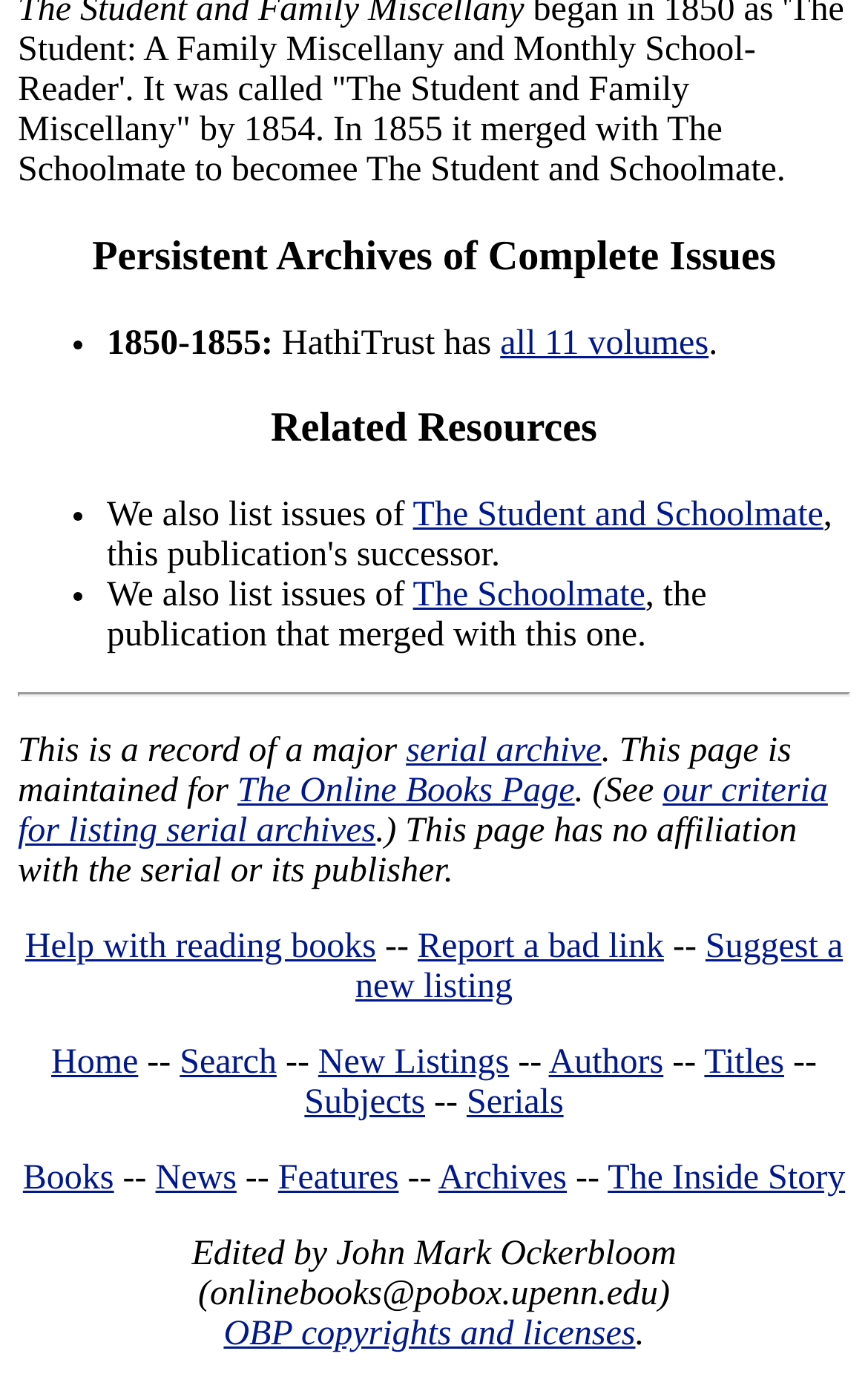From the webpage screenshot, identify the region described by parent_node: MENU. Provide the bounding box coordinates as (top-left x, top-left y, bottom-right x, bottom-right y), with each value being a floating point number between 0 and 1.

None